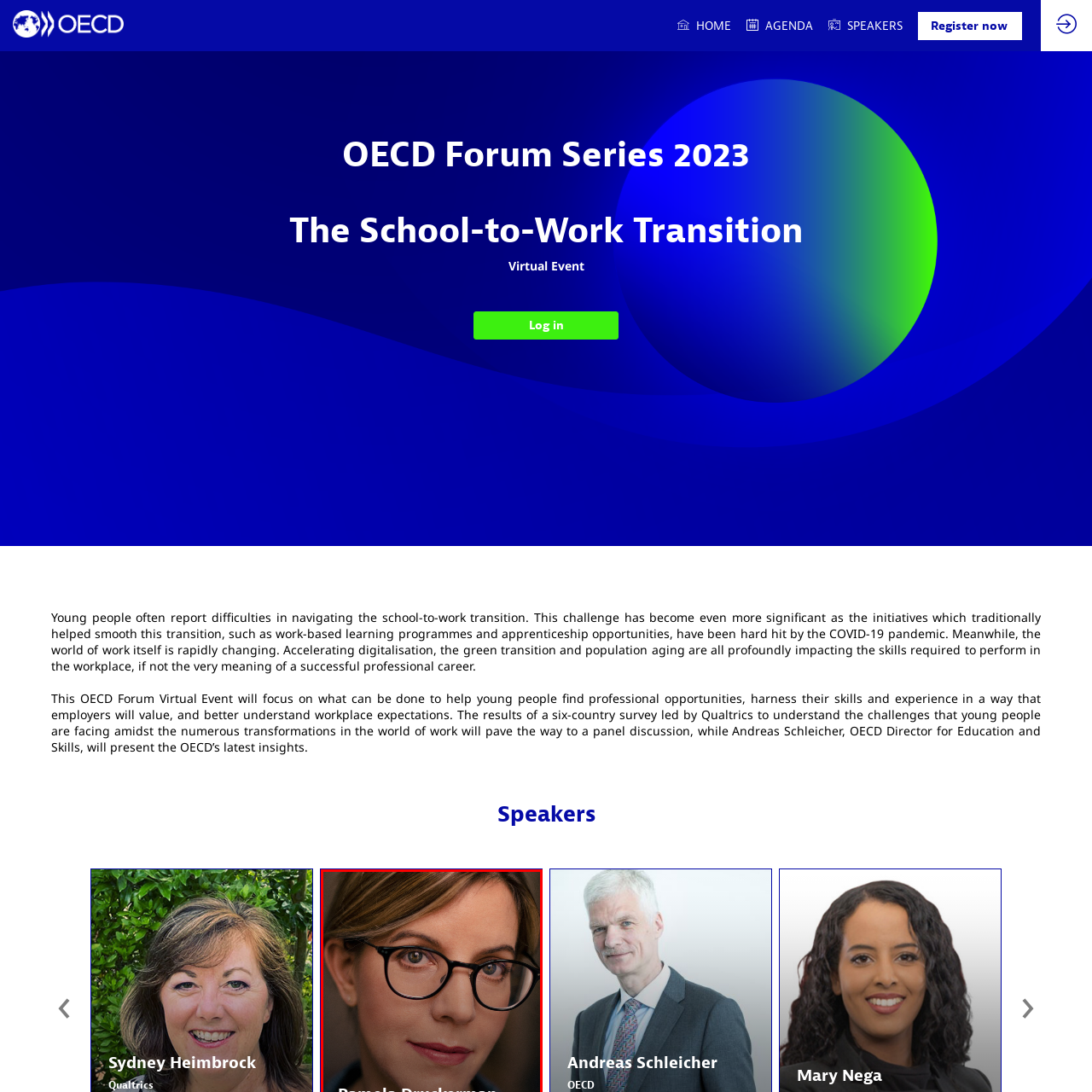What is the name of the woman in the portrait?
Please carefully analyze the image highlighted by the red bounding box and give a thorough response based on the visual information contained within that section.

The caption states that 'her name, Pamela Pruceyson, is elegantly displayed' underneath the portrait, which indicates her name.